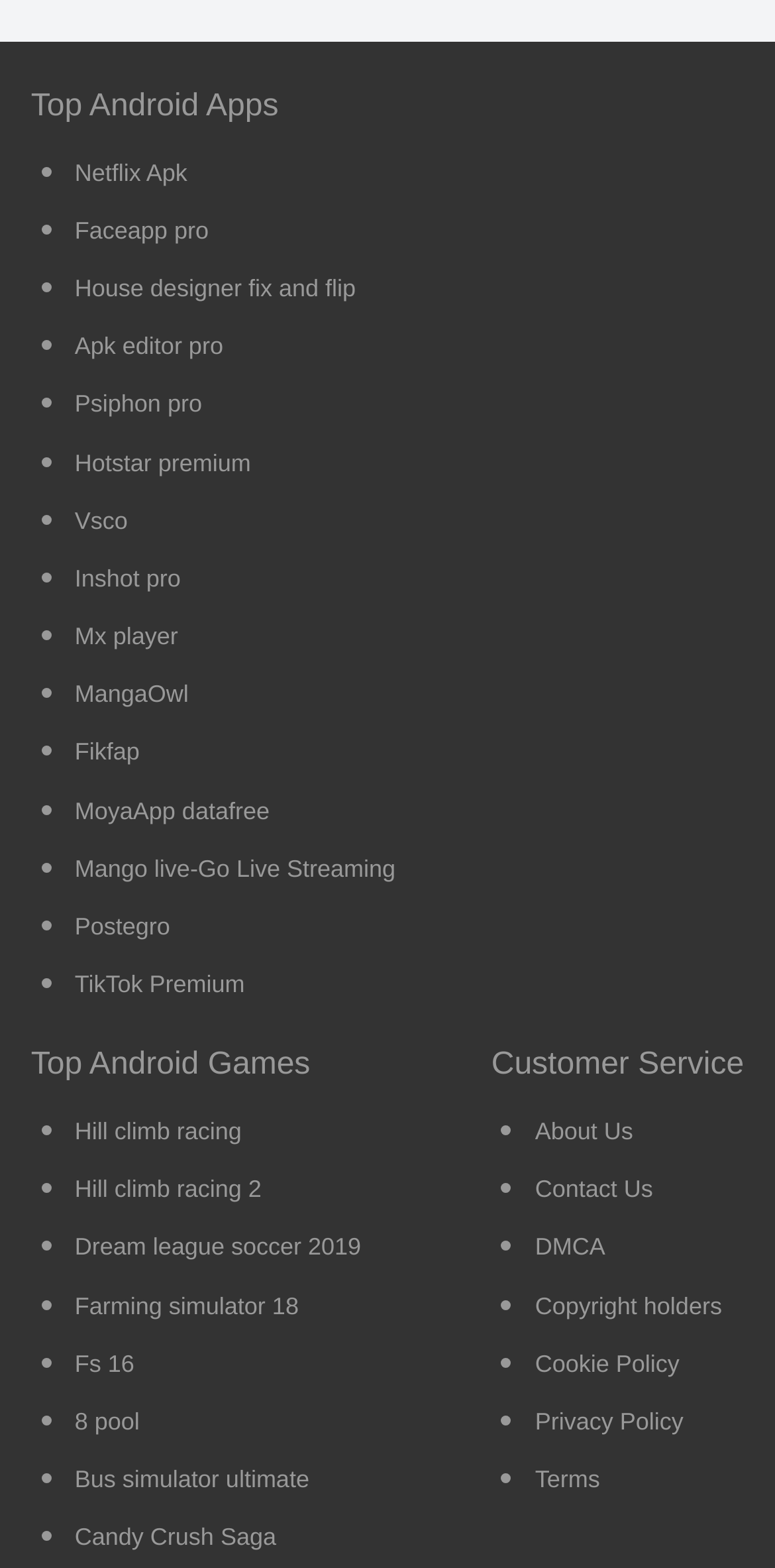Identify the bounding box for the described UI element. Provide the coordinates in (top-left x, top-left y, bottom-right x, bottom-right y) format with values ranging from 0 to 1: DMCA

[0.69, 0.78, 0.781, 0.812]